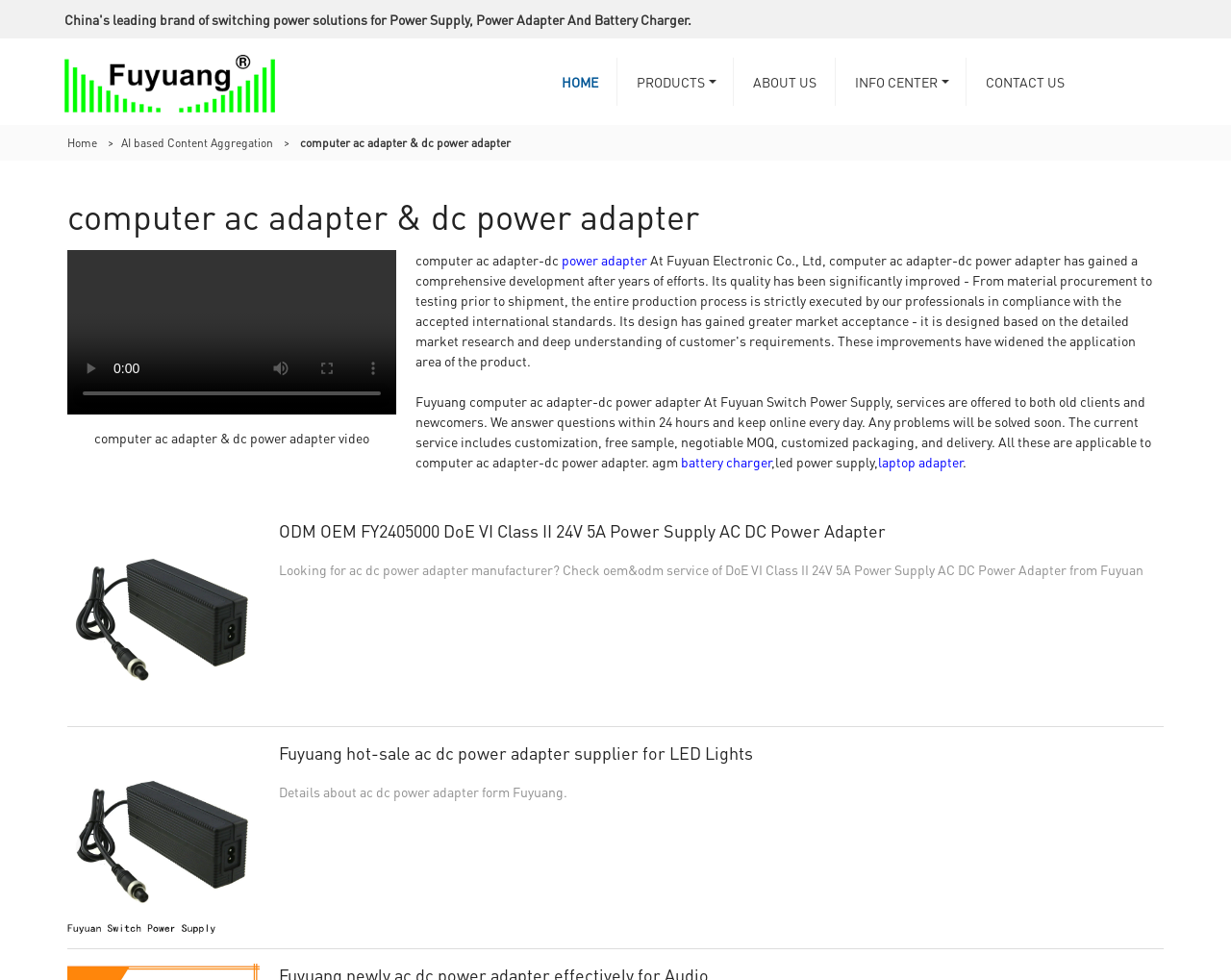Provide the bounding box coordinates of the HTML element described as: "AI based Content Aggregation". The bounding box coordinates should be four float numbers between 0 and 1, i.e., [left, top, right, bottom].

[0.098, 0.138, 0.222, 0.153]